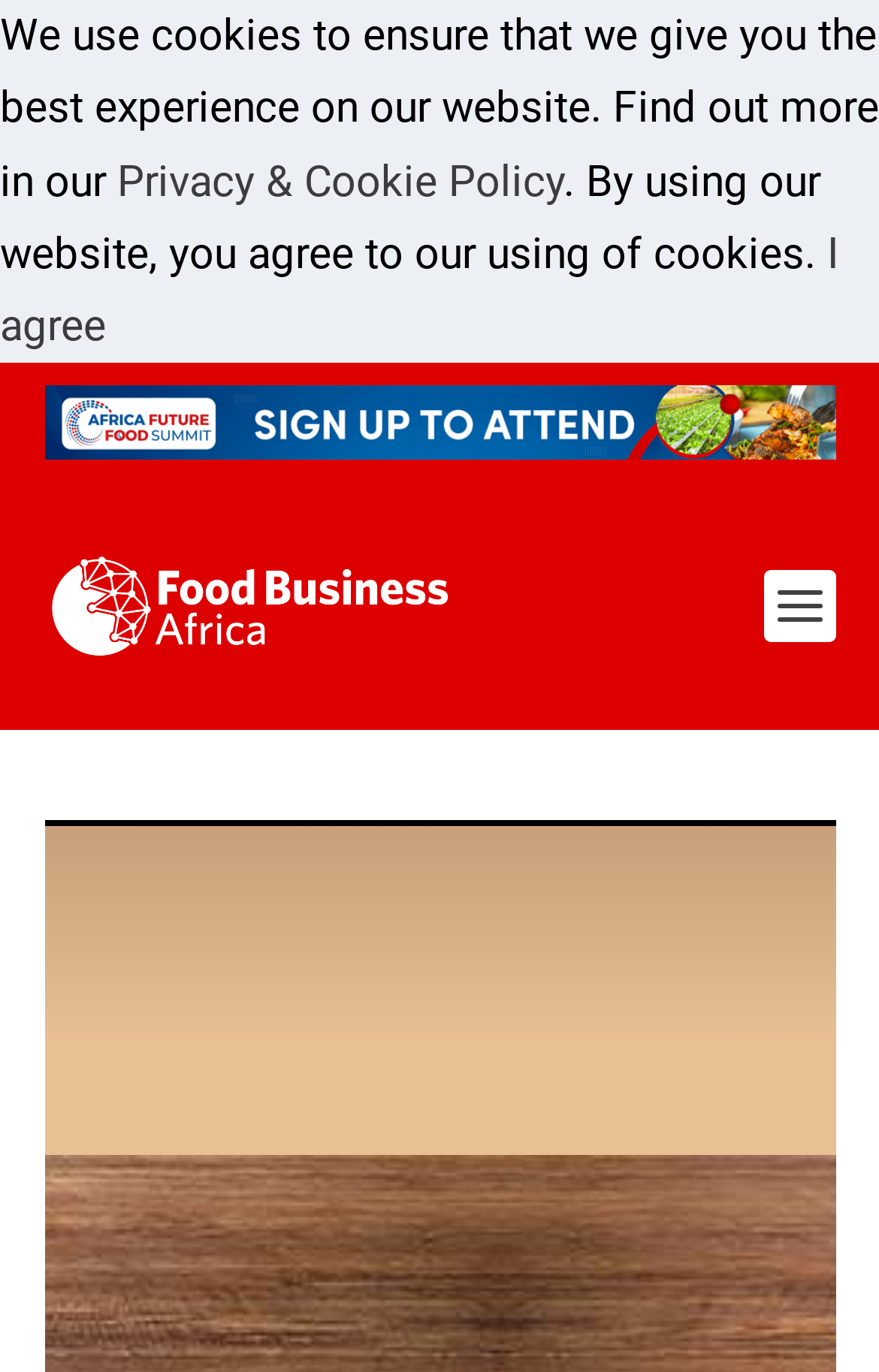Find the UI element described as: "alt="Advertisement"" and predict its bounding box coordinates. Ensure the coordinates are four float numbers between 0 and 1, [left, top, right, bottom].

[0.05, 0.282, 0.95, 0.335]